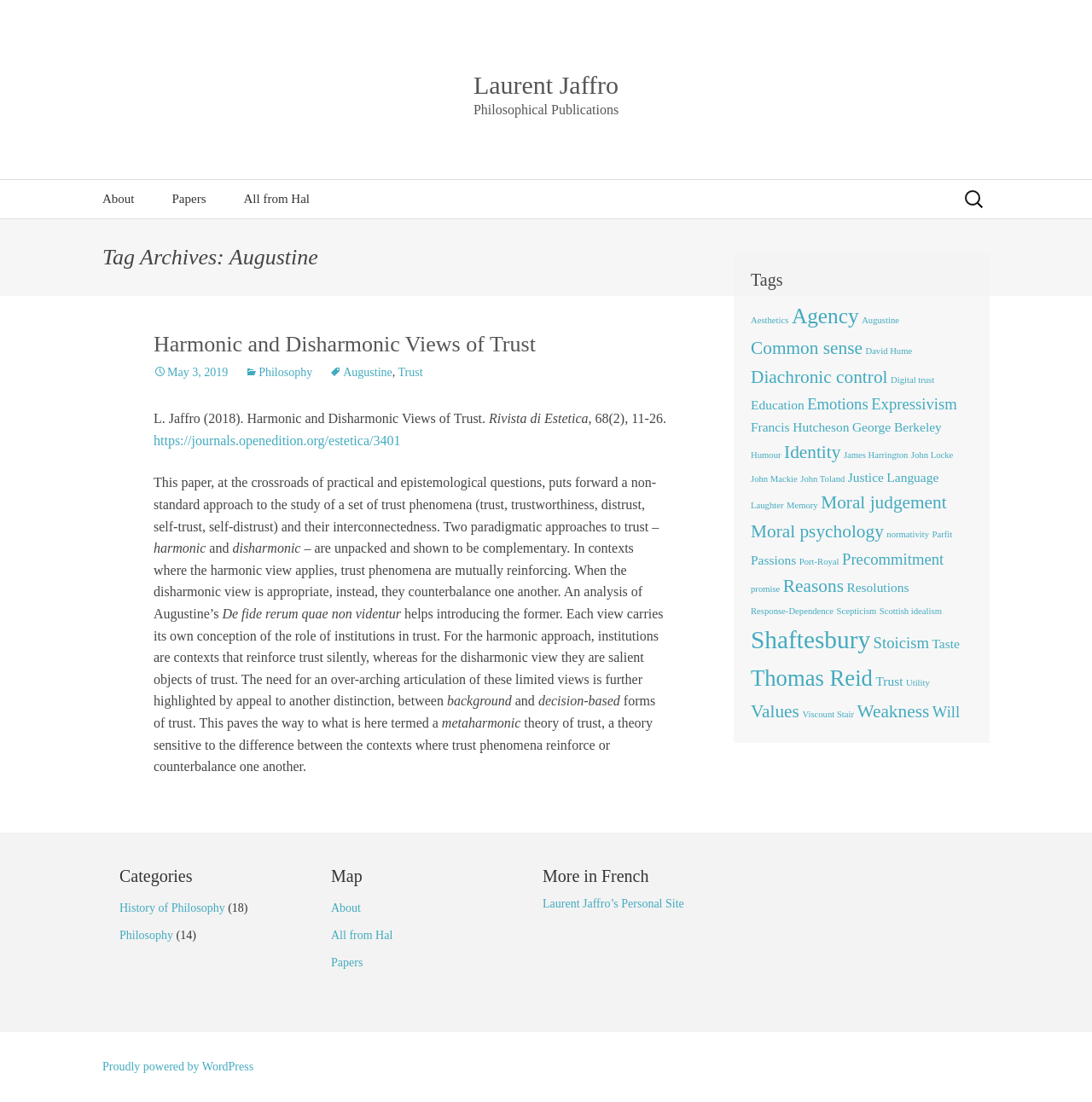Please determine the bounding box coordinates of the element's region to click for the following instruction: "Search for a keyword".

[0.88, 0.164, 0.906, 0.197]